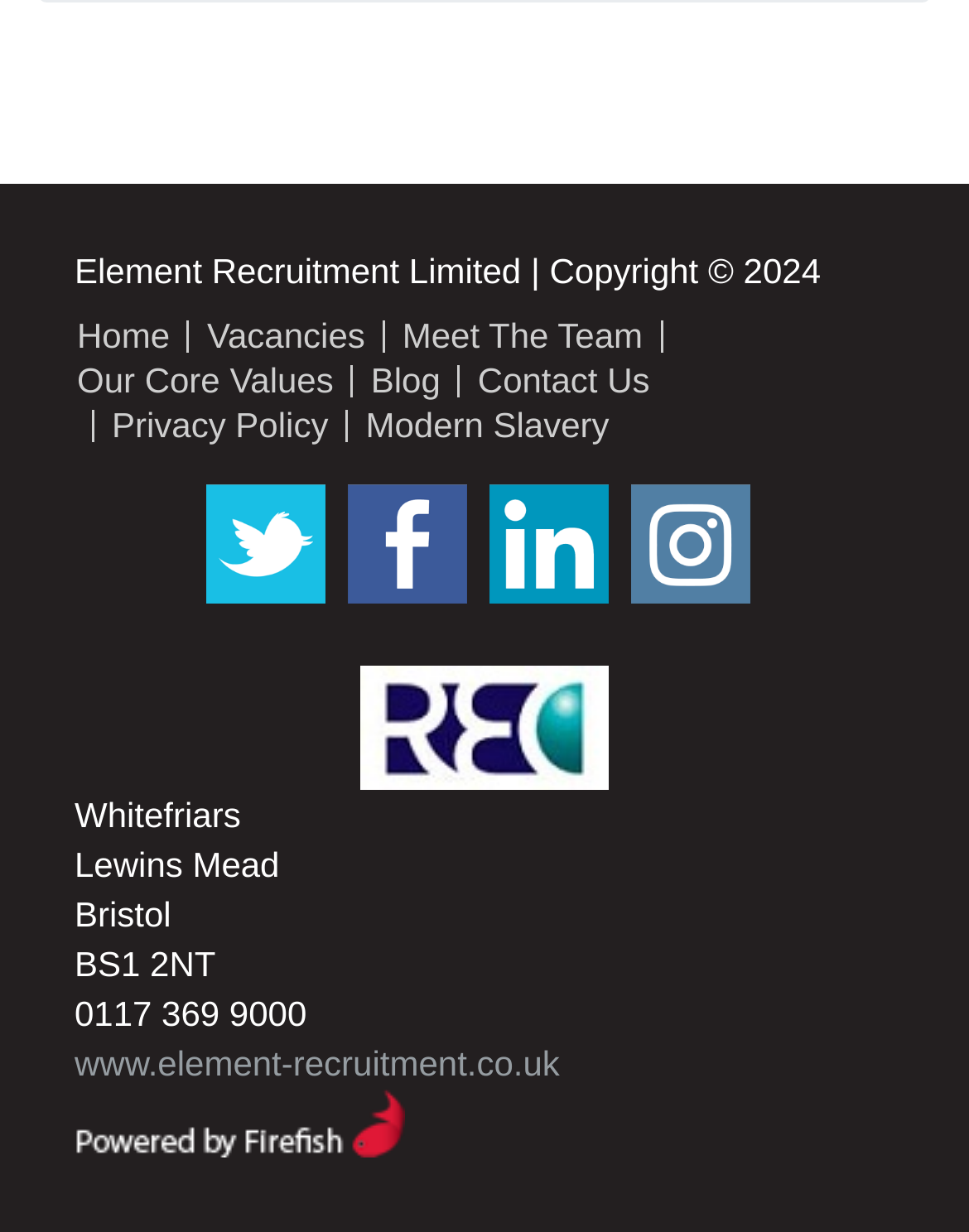Highlight the bounding box coordinates of the region I should click on to meet the following instruction: "Click Home".

[0.079, 0.256, 0.175, 0.289]